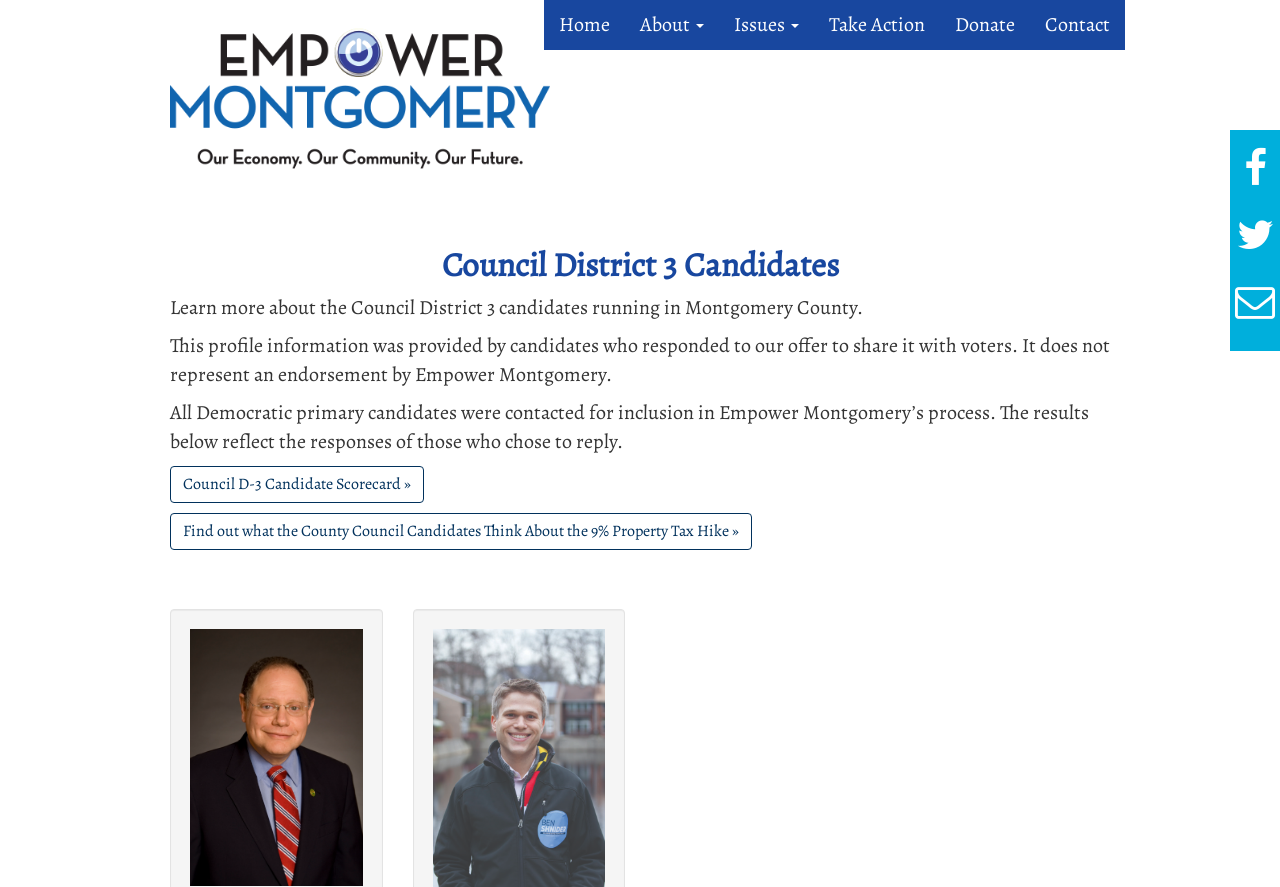What is the topic of the second link?
Please provide a single word or phrase answer based on the image.

Property Tax Hike